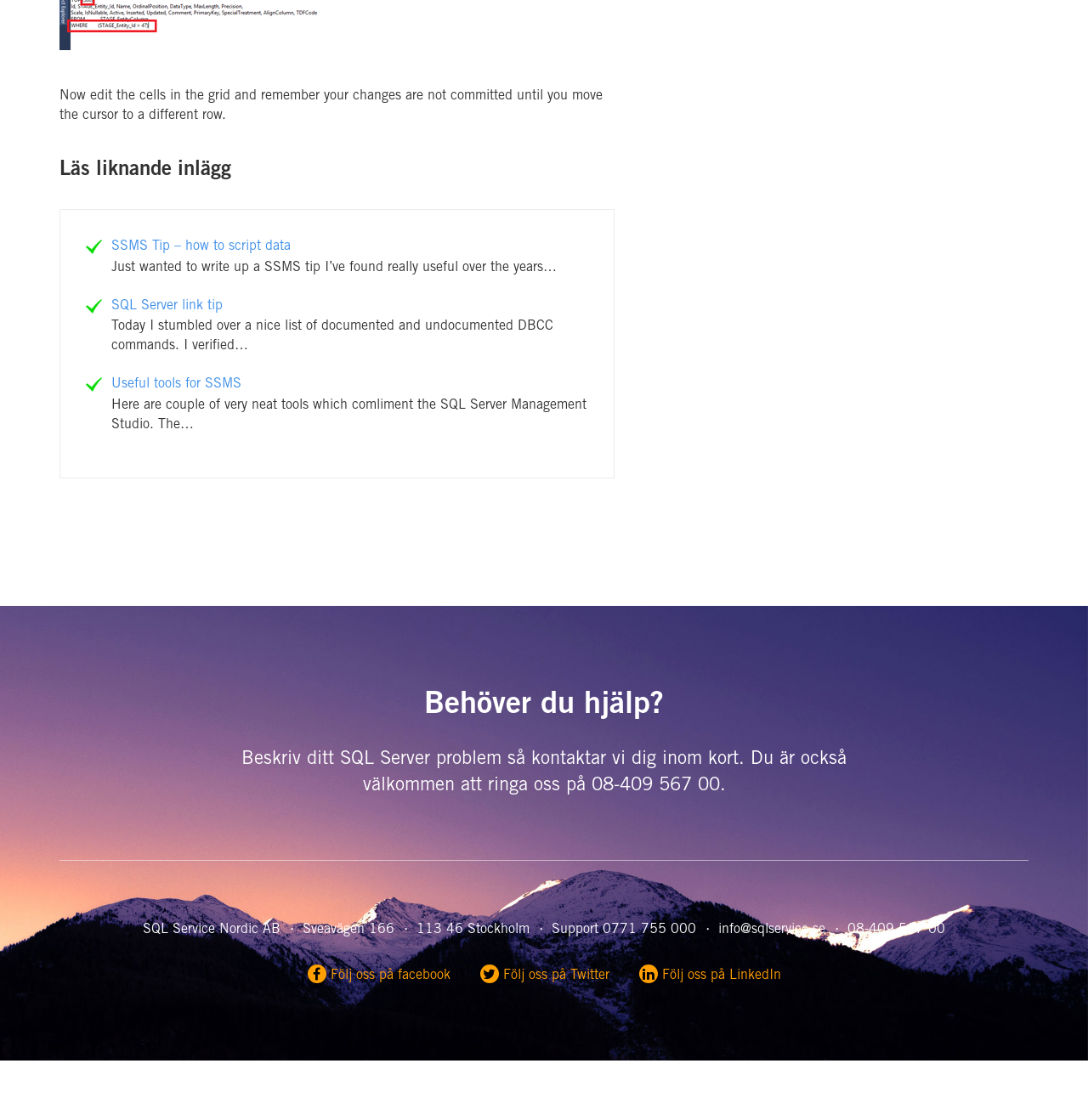Locate the UI element described as follows: "SQL Server link tip". Return the bounding box coordinates as four float numbers between 0 and 1 in the order [left, top, right, bottom].

[0.102, 0.267, 0.205, 0.279]